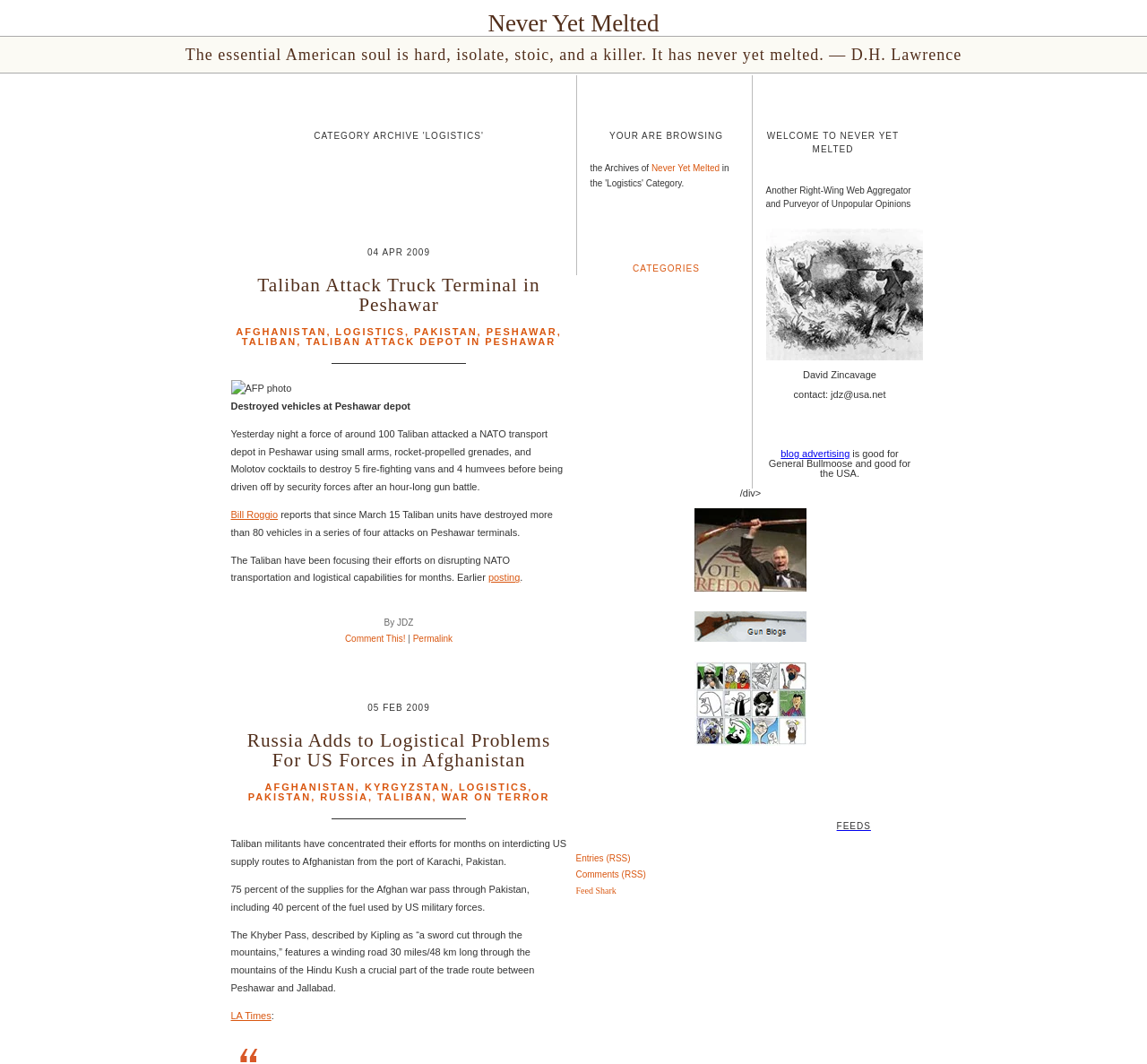Give a detailed account of the webpage.

This webpage appears to be a blog or news aggregator focused on topics related to logistics, Afghanistan, Pakistan, and the Taliban. The page is divided into several sections, with a prominent heading at the top quoting D.H. Lawrence. Below this, there is a link to the blog's title, "Never Yet Melted," and a navigation menu with links to categories and archives.

The main content of the page is divided into several articles or posts, each with its own heading and text. The first article discusses a Taliban attack on a truck terminal in Peshawar, with a link to the article title and several tags or keywords related to the topic. Below this, there is an image, followed by a block of text describing the attack and its aftermath. The article also includes links to other sources, such as Bill Roggio, and mentions the Taliban's efforts to disrupt NATO transportation and logistical capabilities.

The second article discusses Russia's role in adding to logistical problems for US forces in Afghanistan, with a similar structure of heading, links, and text. The article includes several paragraphs of text, as well as links to other sources and tags or keywords related to the topic.

Throughout the page, there are several images, including what appears to be a photo of destroyed vehicles at a Peshawar depot. There are also several links to other articles or sources, including the LA Times and Feed Shark.

In the sidebar, there are links to categories, archives, and feeds, as well as a welcome message and a brief description of the blog. There is also a section with contact information and a link to blog advertising. At the bottom of the page, there are several links to feeds, including entries and comments.